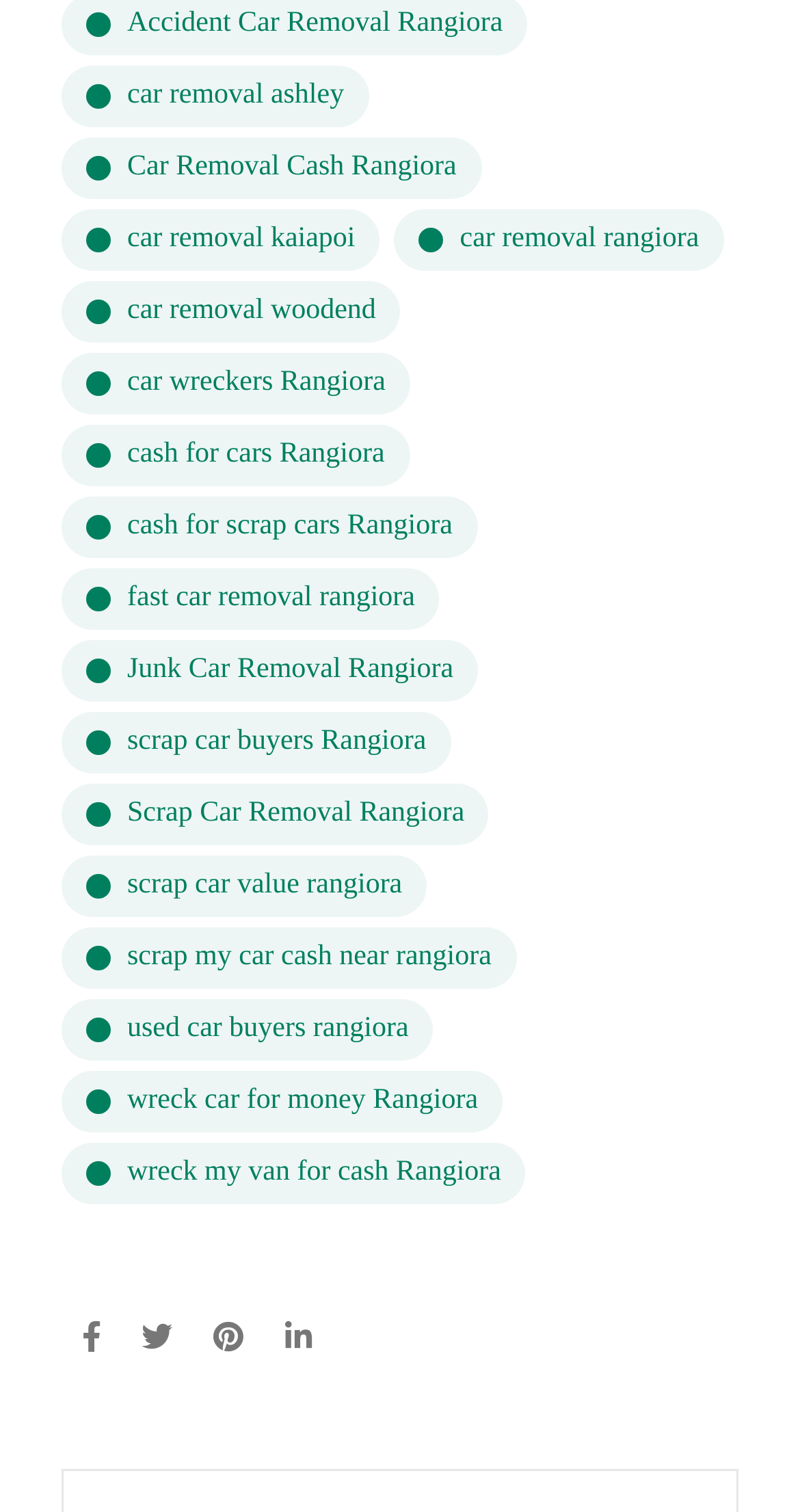Kindly provide the bounding box coordinates of the section you need to click on to fulfill the given instruction: "Click on the Facebook icon".

[0.103, 0.871, 0.126, 0.904]